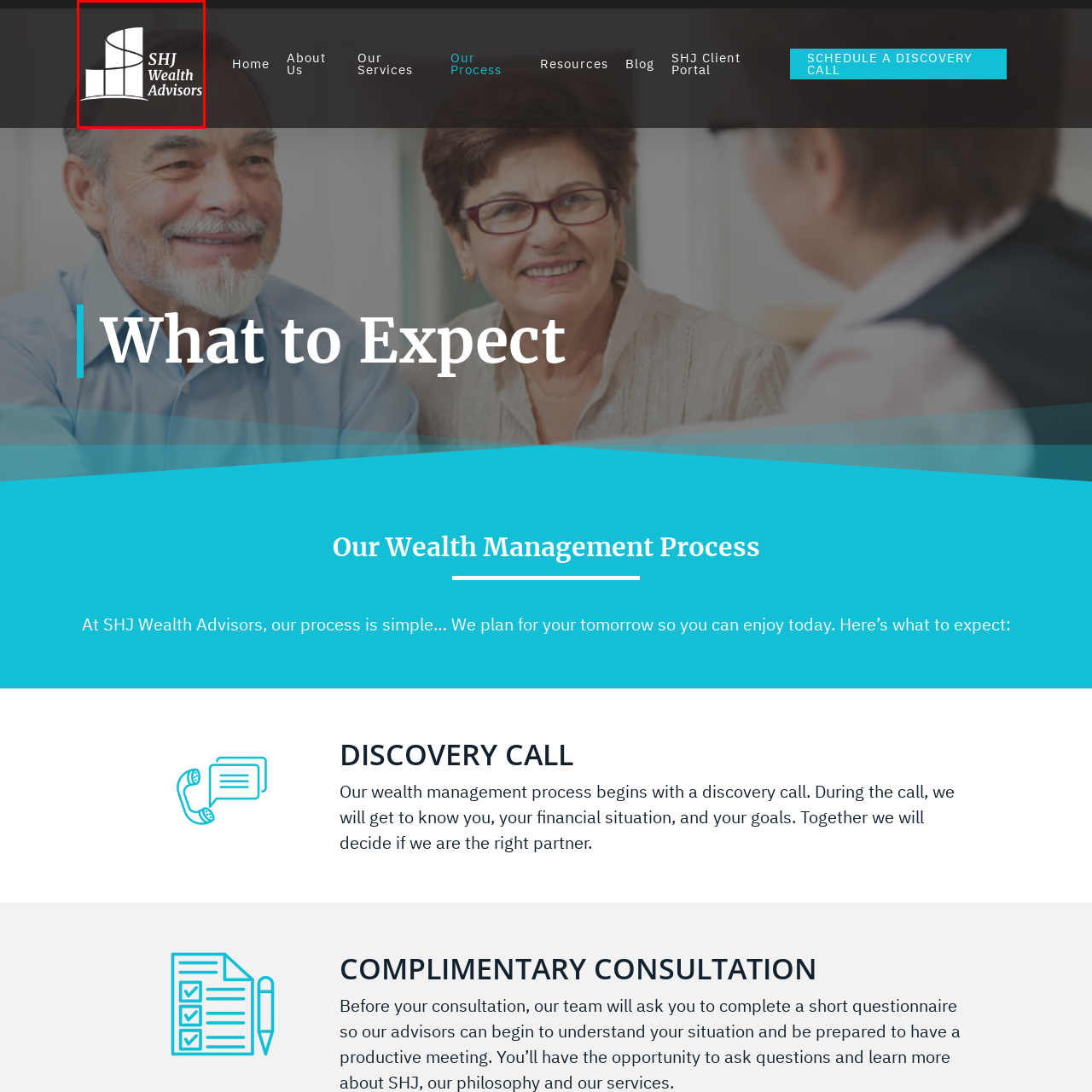What is conveyed by the combination of visual elements and company name?
Consider the portion of the image within the red bounding box and answer the question as detailed as possible, referencing the visible details.

The combination of the stylized graphic and the company name 'SHJ Wealth Advisors' conveys a sense of trust and expertise in wealth management, suggesting that the company is a reliable and knowledgeable partner for clients seeking financial guidance.